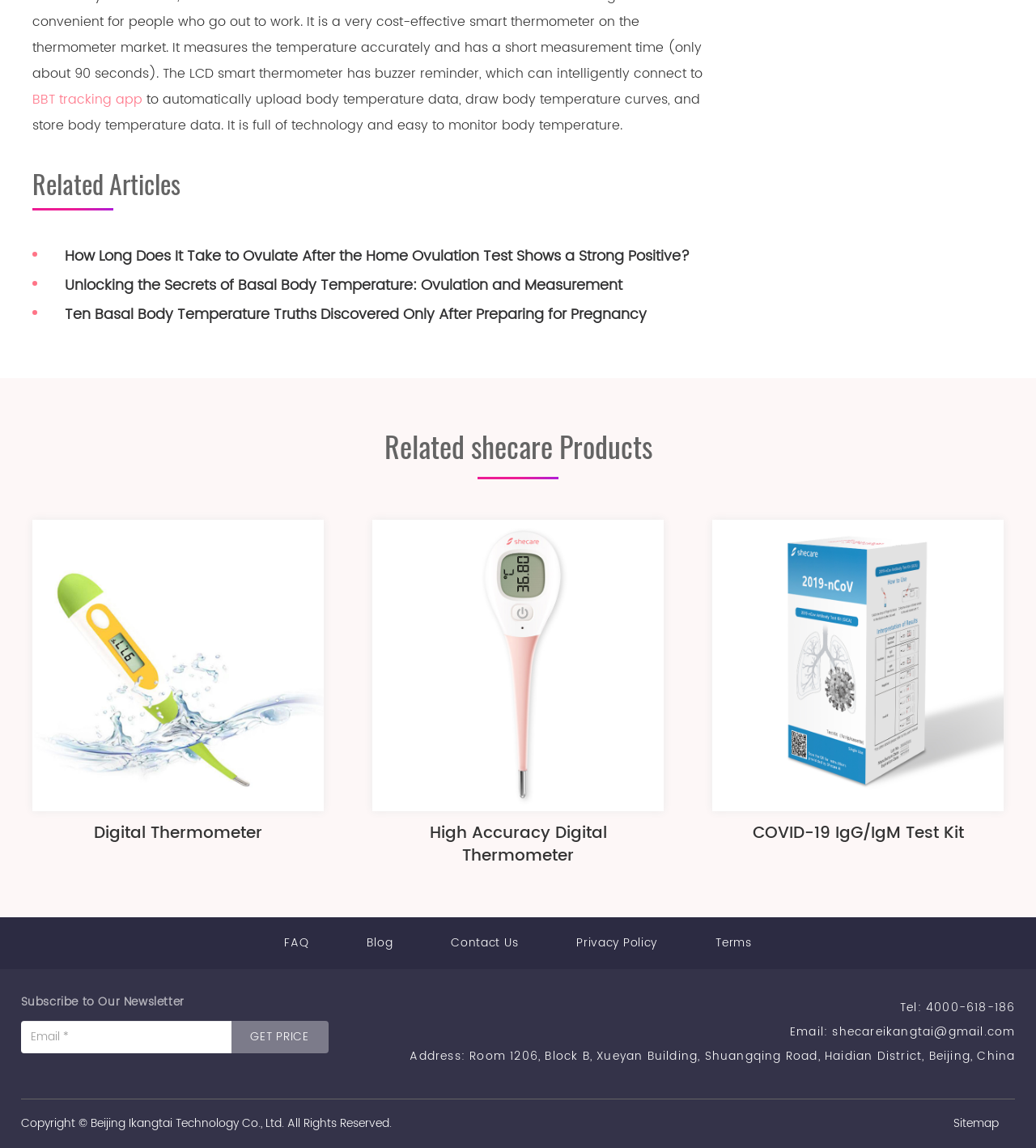Can you find the bounding box coordinates of the area I should click to execute the following instruction: "subscribe to the newsletter"?

[0.02, 0.889, 0.223, 0.917]